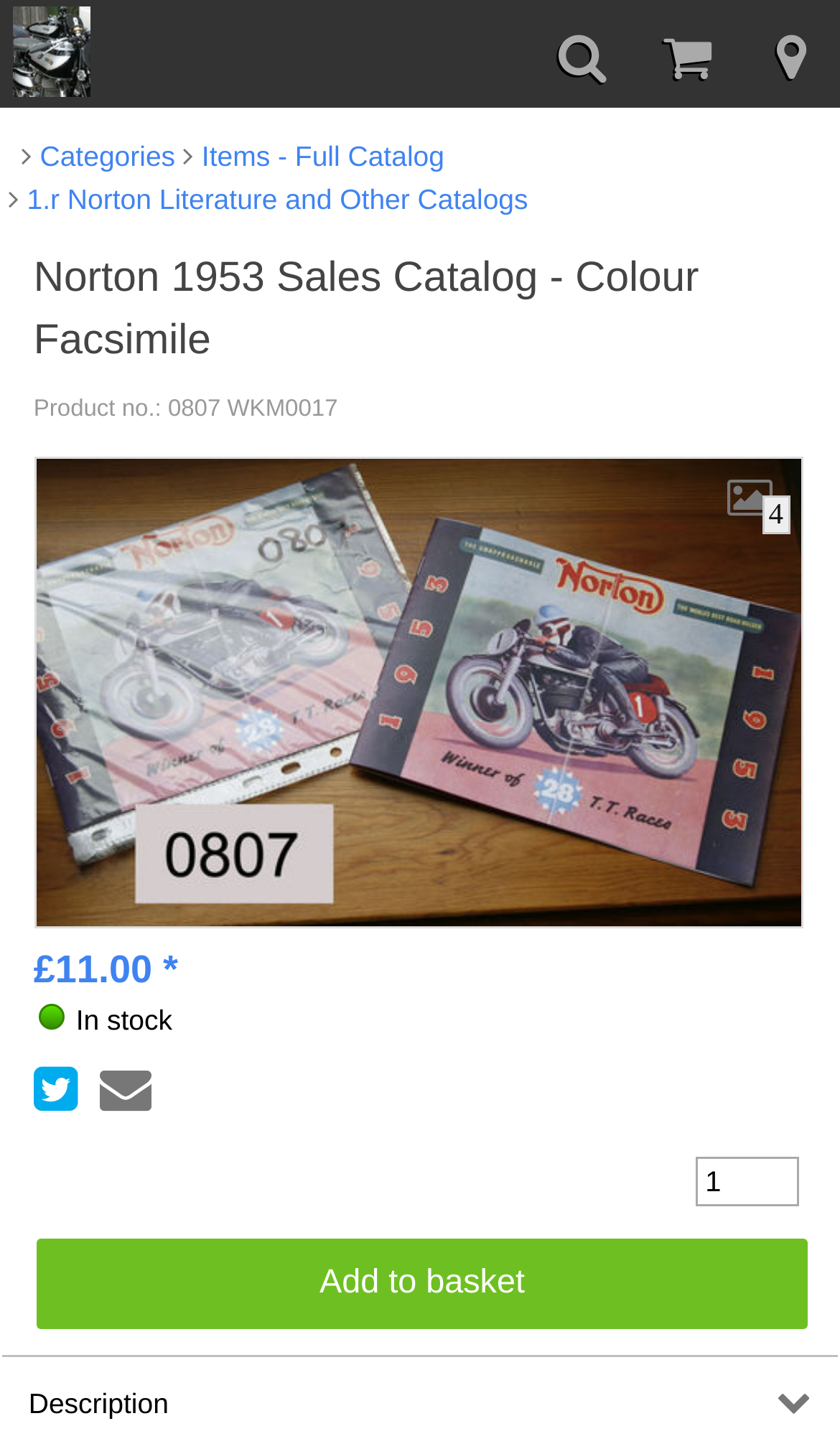Please determine the bounding box coordinates of the element's region to click for the following instruction: "View categories".

[0.025, 0.094, 0.209, 0.123]